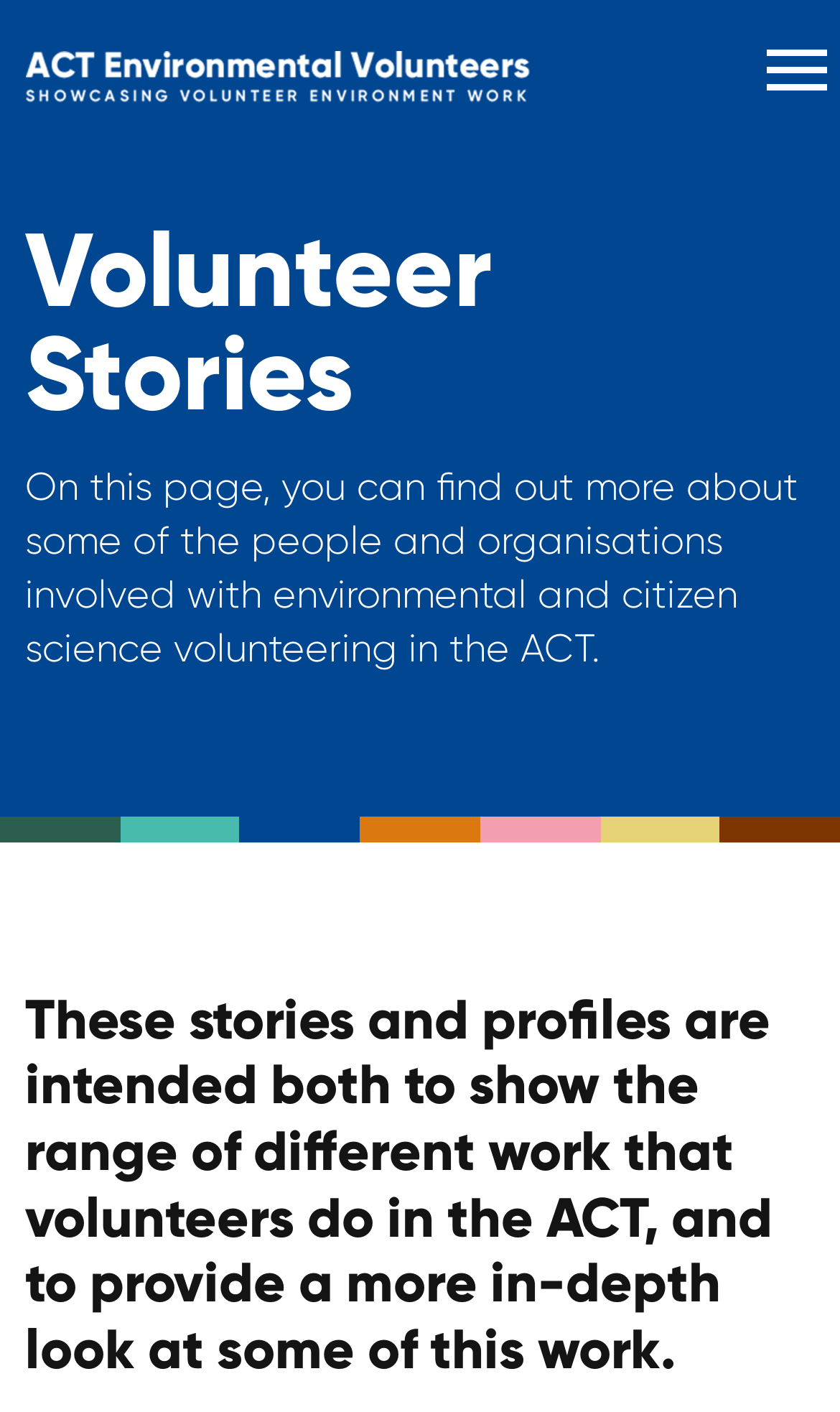Locate the UI element that matches the description aria-label="Open menu" in the webpage screenshot. Return the bounding box coordinates in the format (top-left x, top-left y, bottom-right x, bottom-right y), with values ranging from 0 to 1.

[0.897, 0.033, 1.0, 0.073]